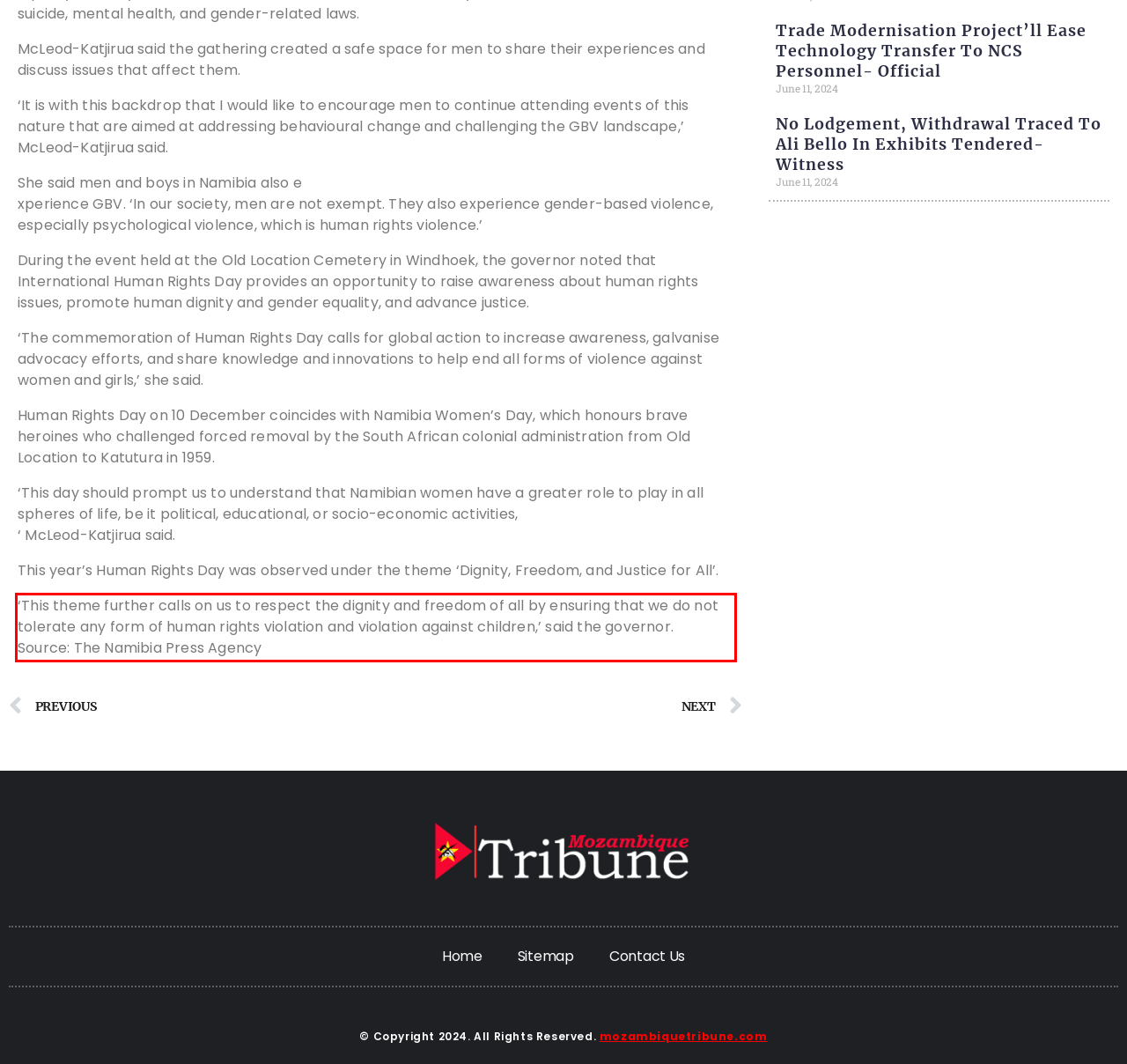Please look at the webpage screenshot and extract the text enclosed by the red bounding box.

‘This theme further calls on us to respect the dignity and freedom of all by ensuring that we do not tolerate any form of human rights violation and violation against children,’ said the governor. Source: The Namibia Press Agency